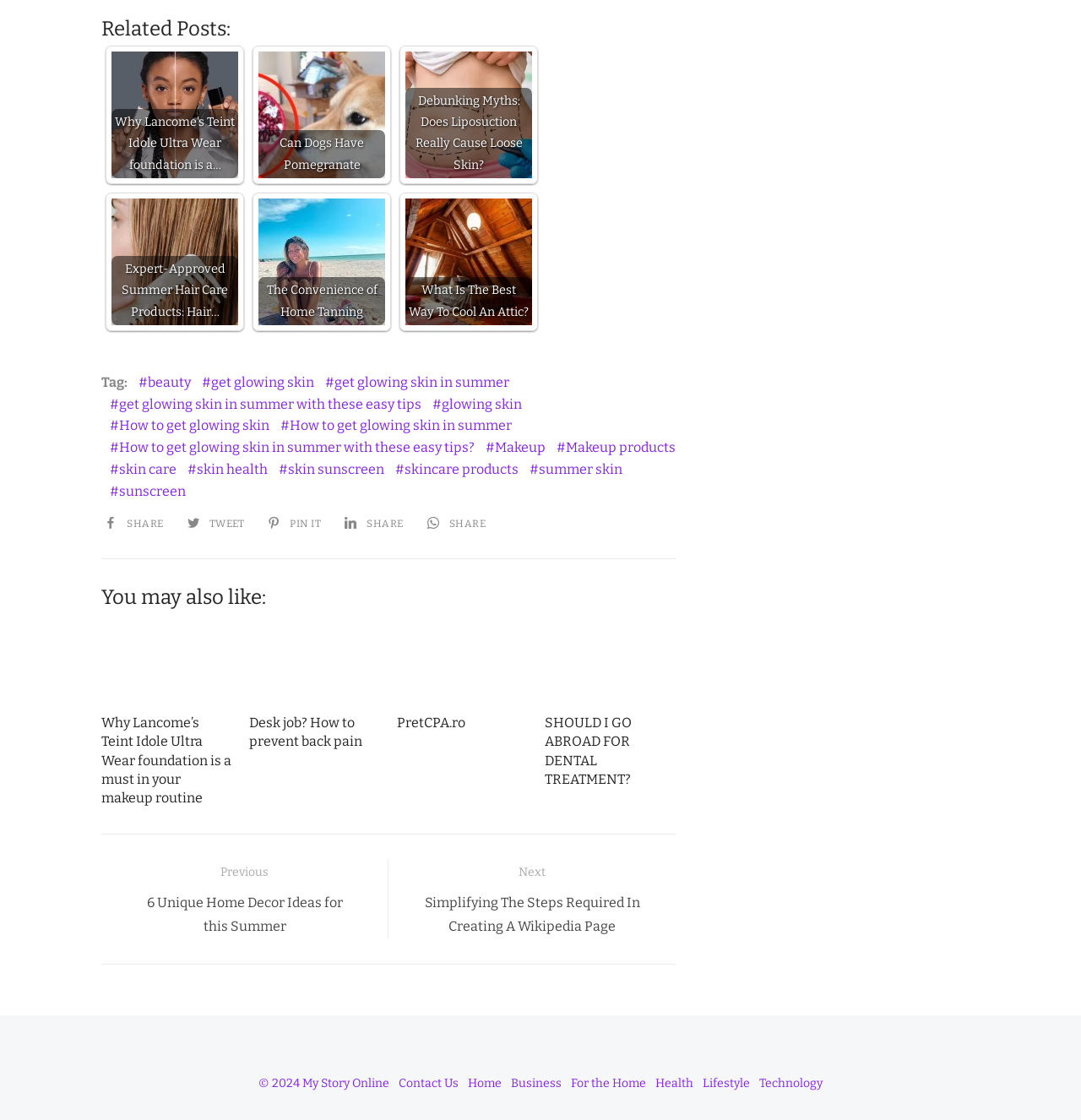Please identify the bounding box coordinates of the element on the webpage that should be clicked to follow this instruction: "Click on the 'Can Dogs Have Pomegranate' link". The bounding box coordinates should be given as four float numbers between 0 and 1, formatted as [left, top, right, bottom].

[0.239, 0.046, 0.356, 0.159]